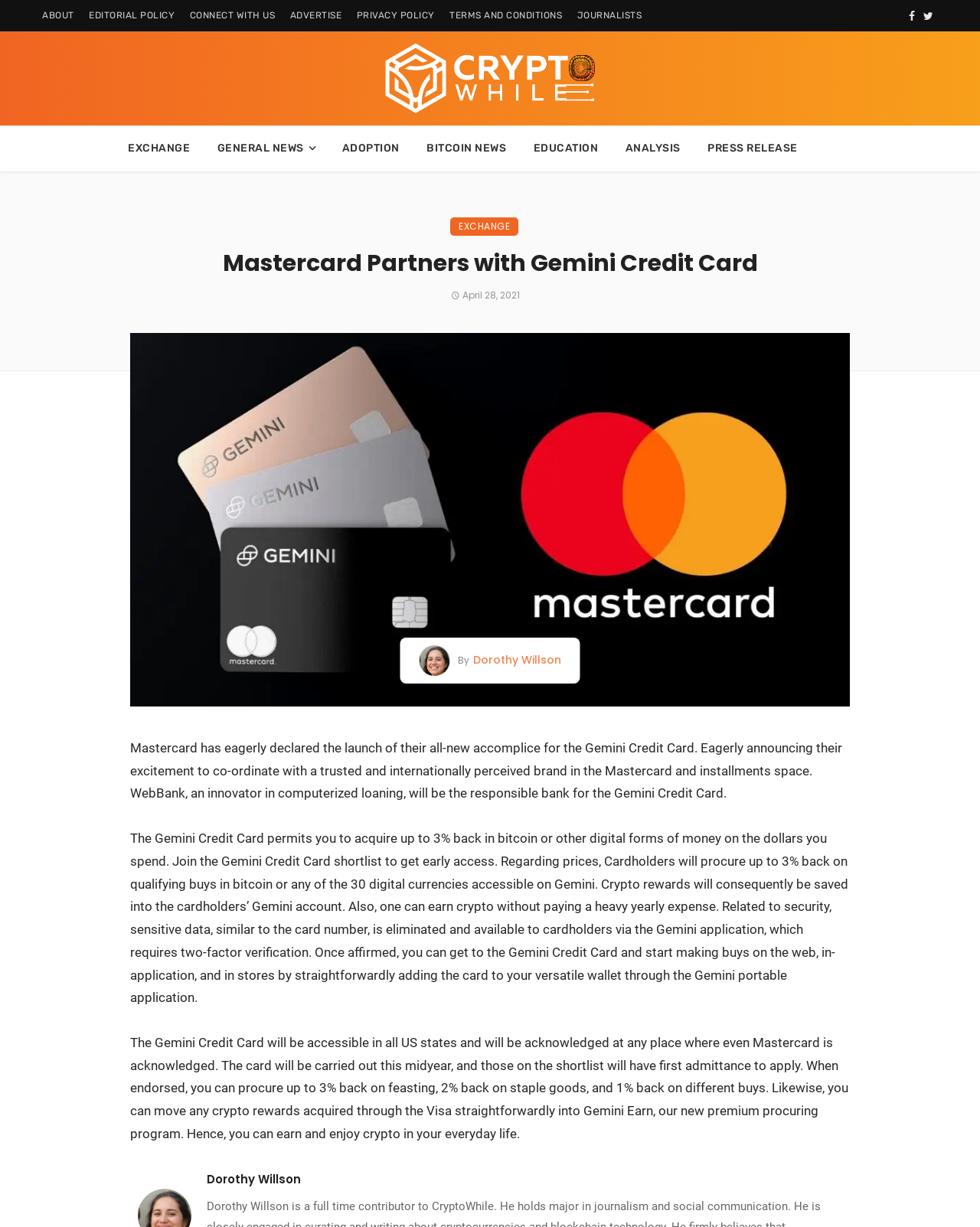Identify the bounding box coordinates of the region that should be clicked to execute the following instruction: "Click on TERMS AND CONDITIONS link".

[0.452, 0.006, 0.58, 0.019]